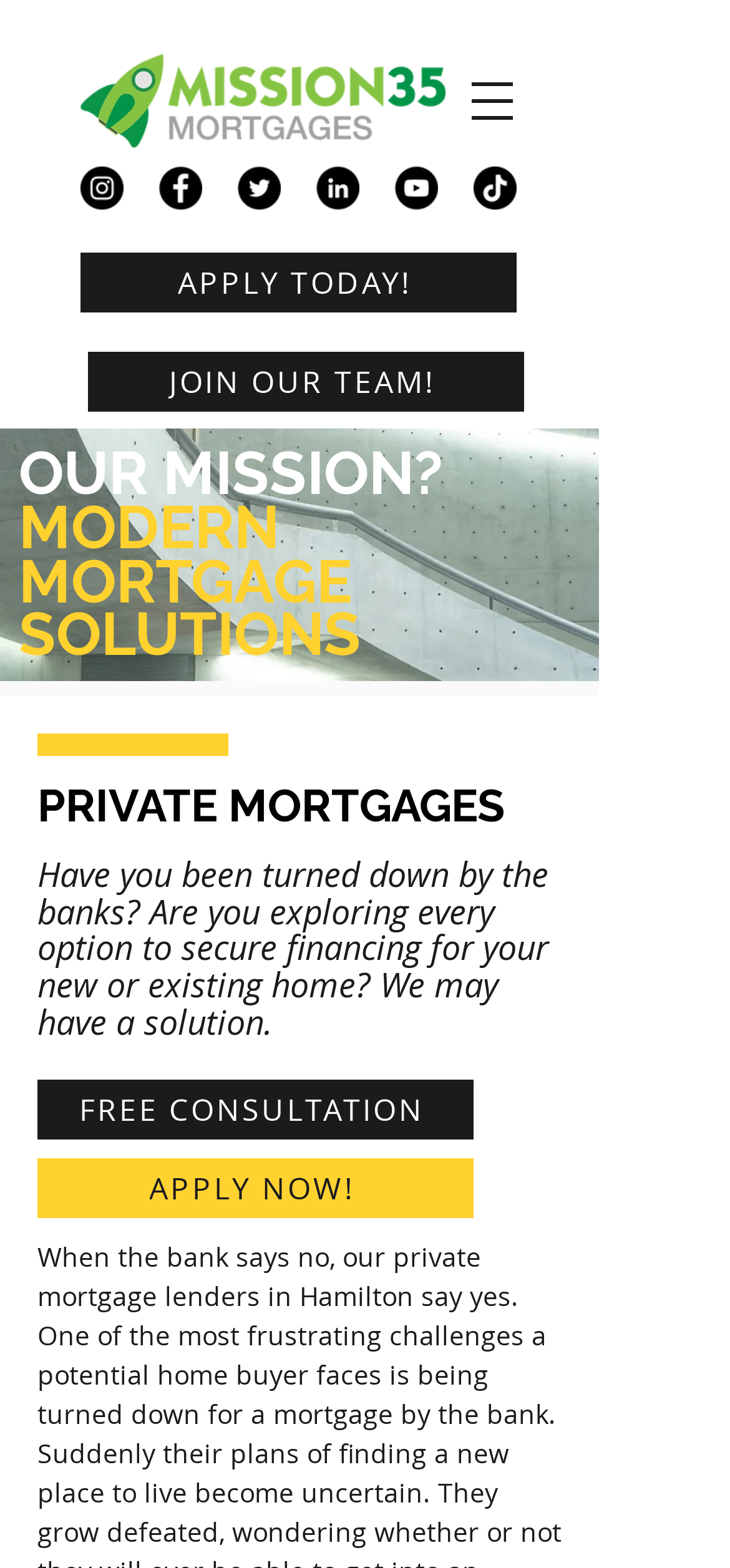Show the bounding box coordinates of the region that should be clicked to follow the instruction: "Apply today."

[0.11, 0.161, 0.708, 0.199]